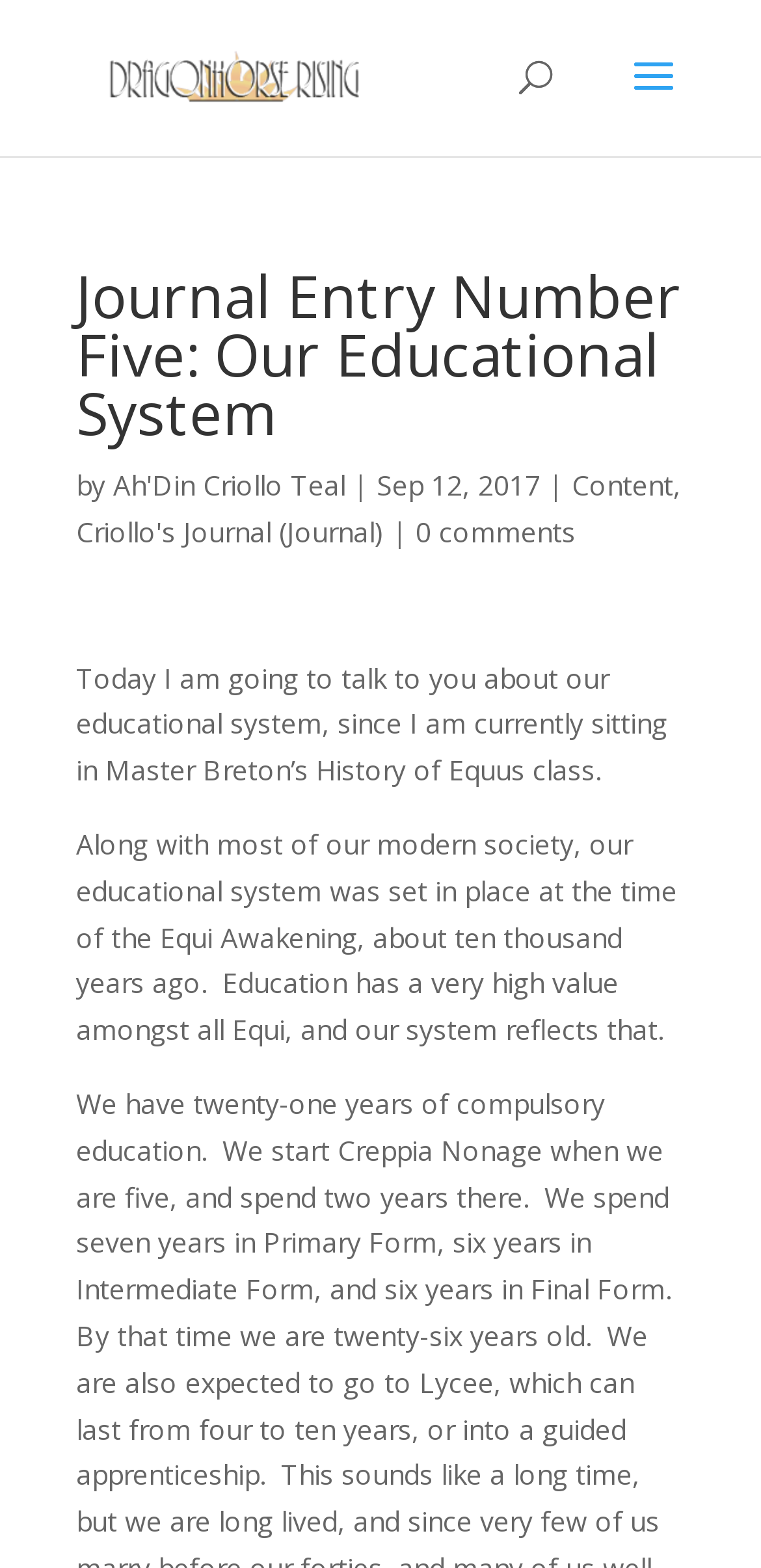Who is the author of this journal entry?
Examine the webpage screenshot and provide an in-depth answer to the question.

The author's name is mentioned in the text 'by Ah'Din Criollo Teal' which is located below the main heading of the webpage.